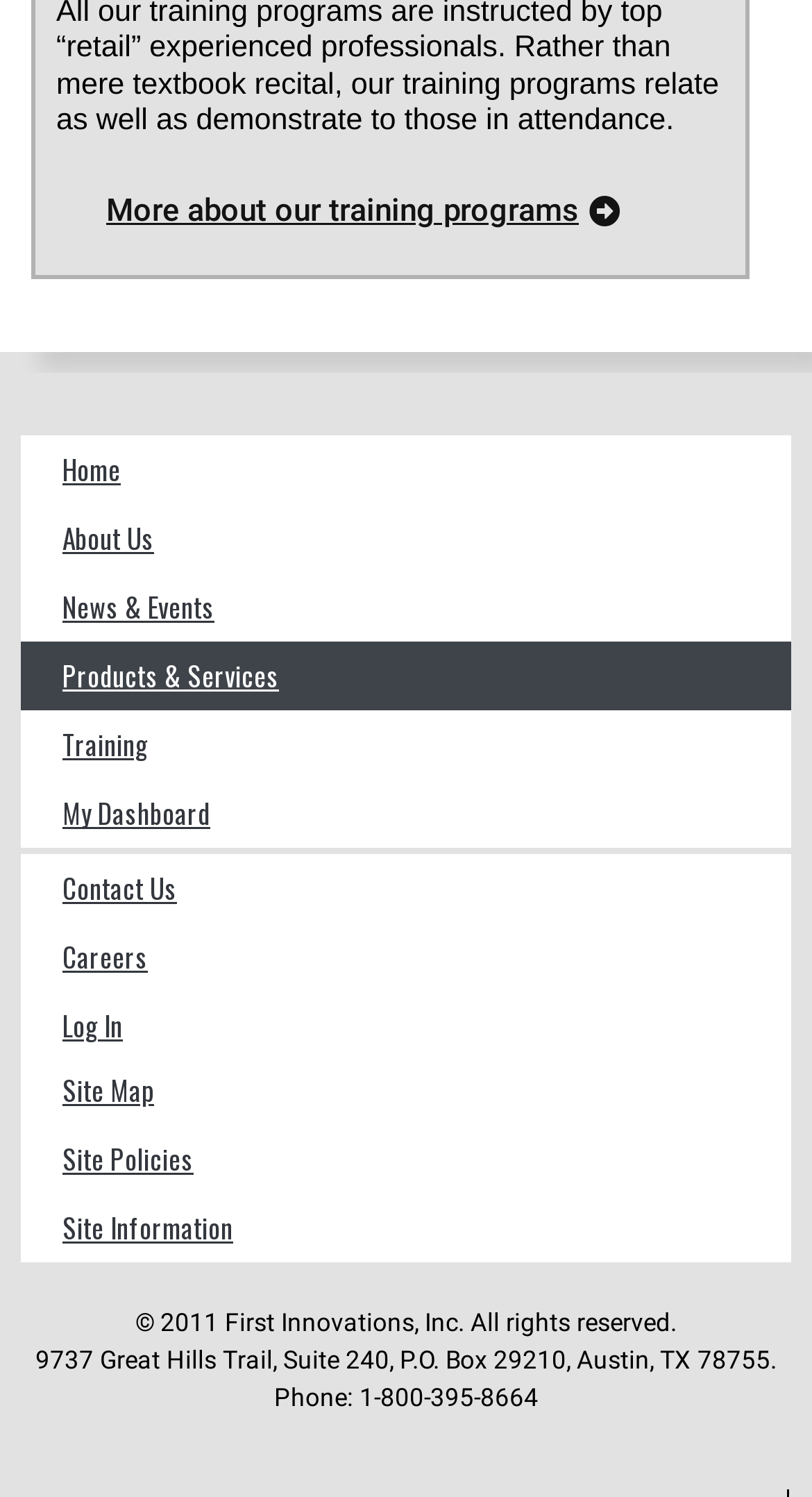Find the bounding box coordinates of the UI element according to this description: "More about our training programs".

[0.069, 0.115, 0.826, 0.17]